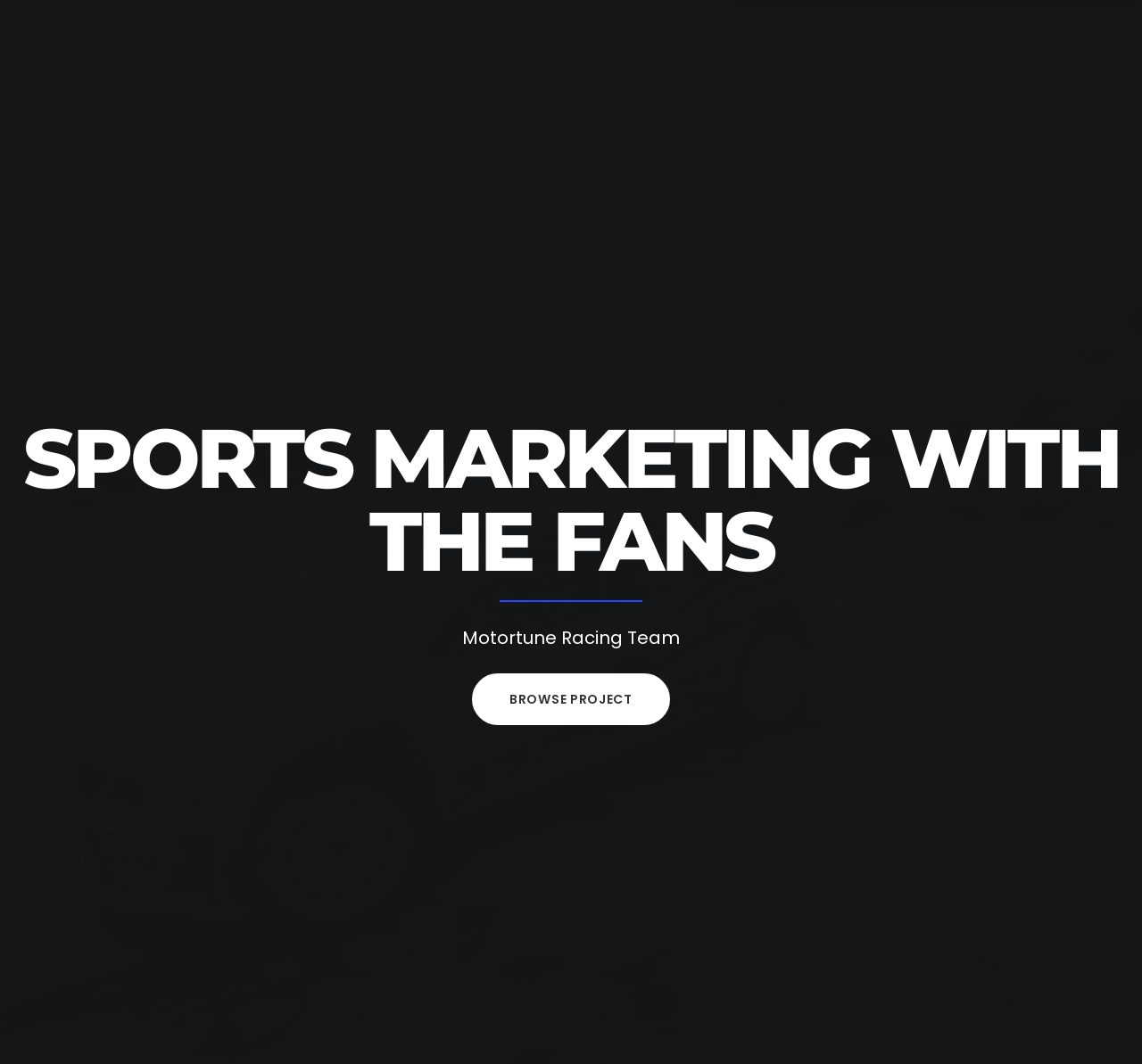Find the bounding box coordinates for the element described here: "the 16-25 age group".

None